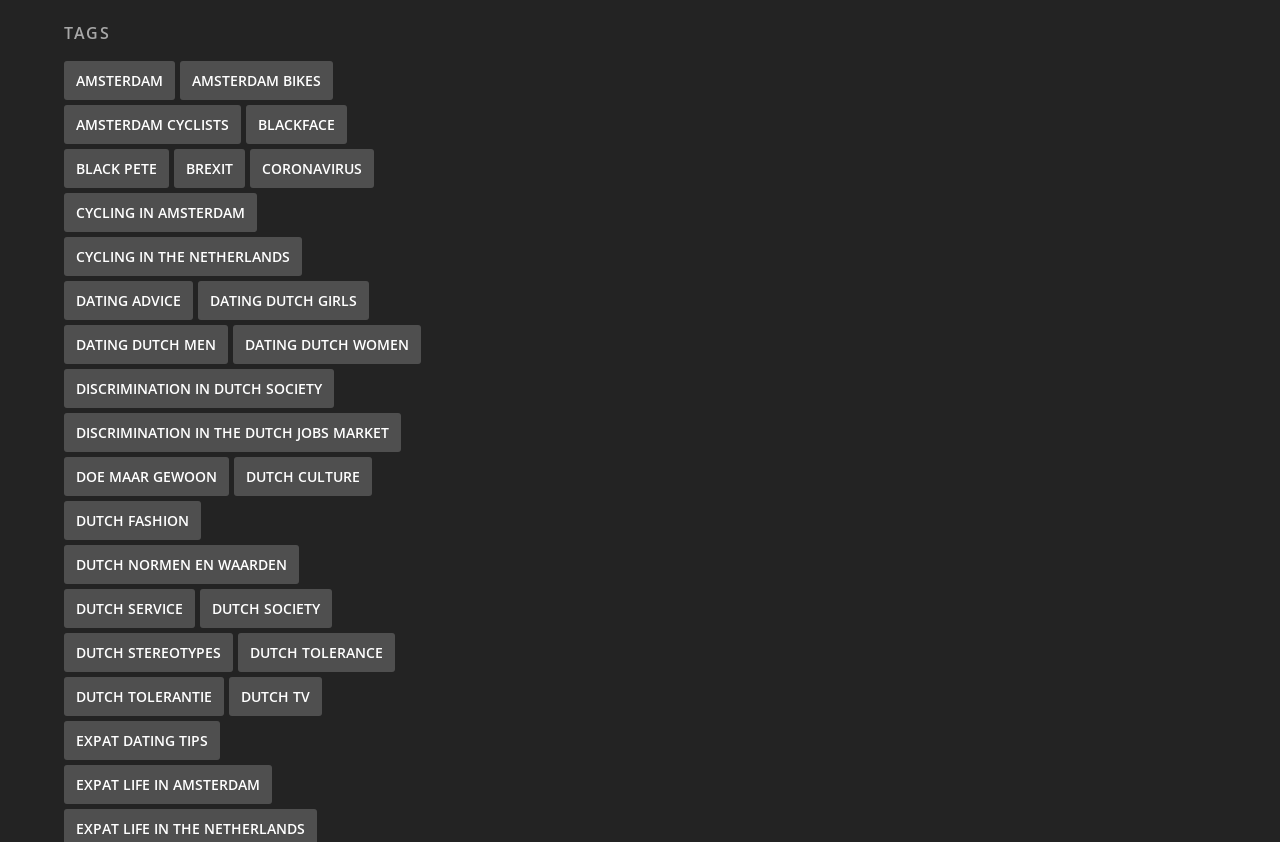Please specify the bounding box coordinates of the clickable region necessary for completing the following instruction: "View 'Dutch culture'". The coordinates must consist of four float numbers between 0 and 1, i.e., [left, top, right, bottom].

[0.183, 0.556, 0.291, 0.602]